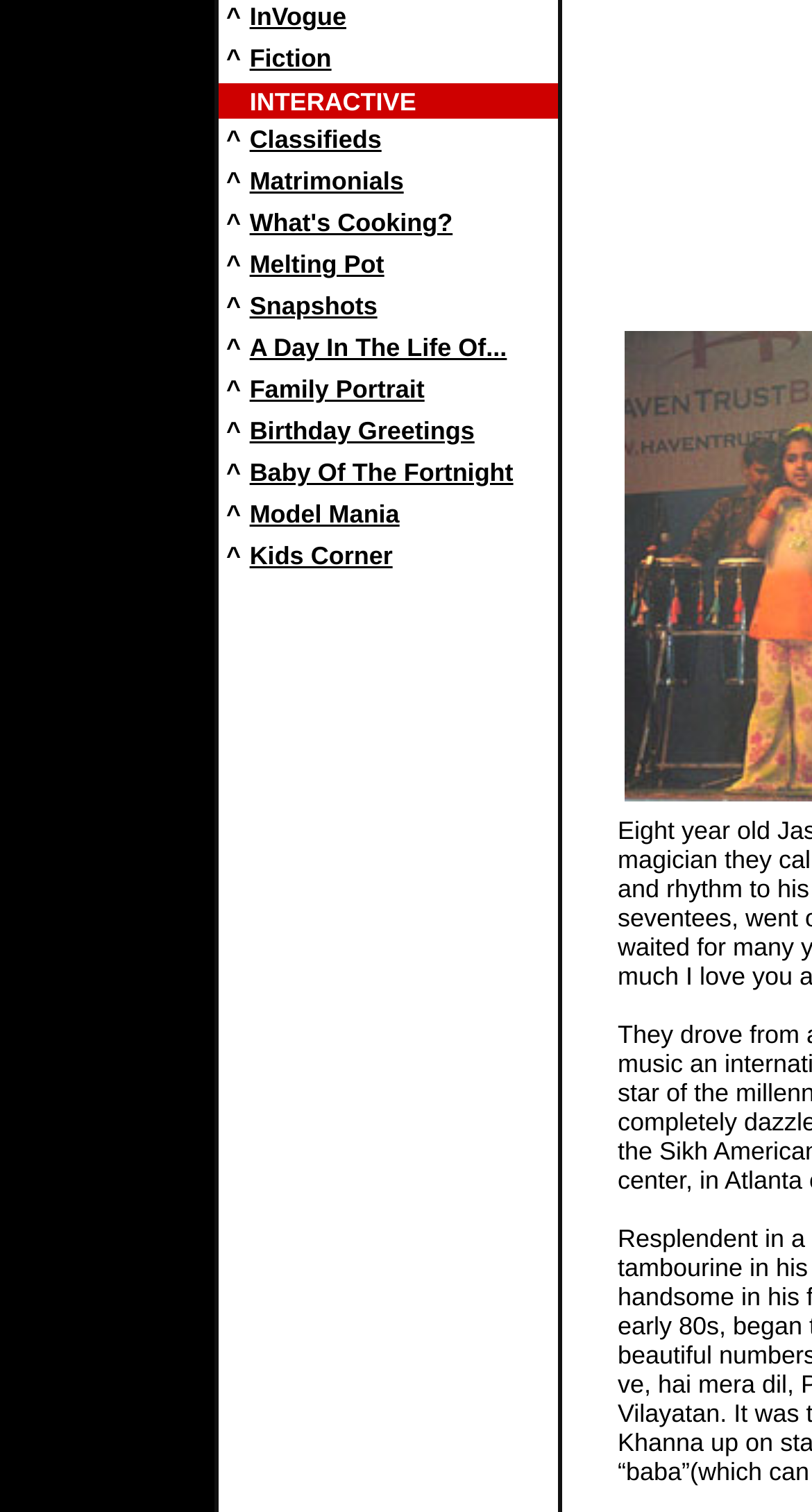Highlight the bounding box of the UI element that corresponds to this description: "Baby Of The Fortnight".

[0.307, 0.303, 0.632, 0.322]